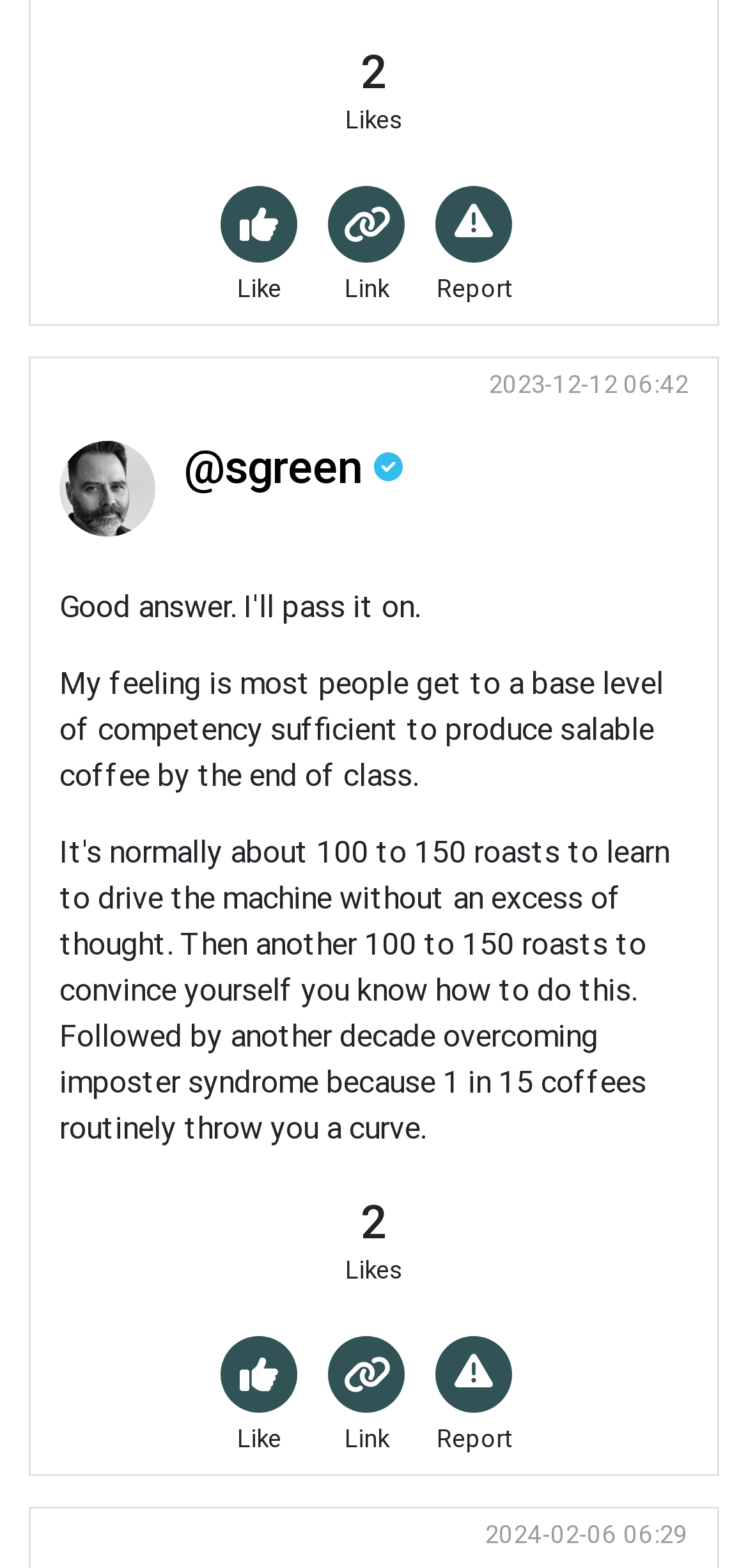Please identify the bounding box coordinates of where to click in order to follow the instruction: "Open the link to @sgreen's profile".

[0.246, 0.28, 0.538, 0.316]